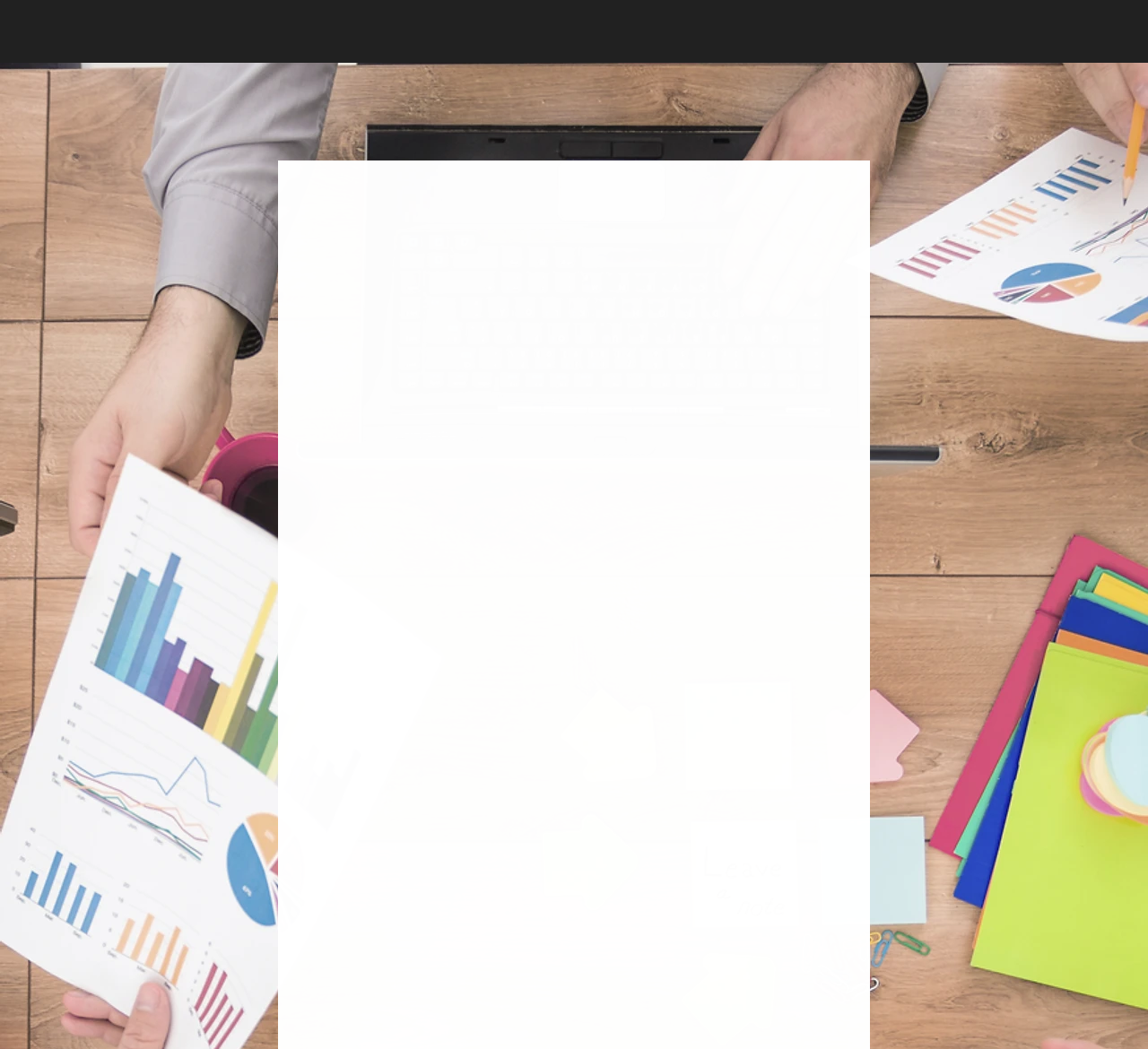What is the goal of advertising and marketing translations?
Please provide a comprehensive and detailed answer to the question.

Based on the webpage content, the goal of advertising and marketing translations is to enable companies to communicate properly with their clients globally. This is stated in the text that describes the importance of proper communication in marketing and advertising globally.